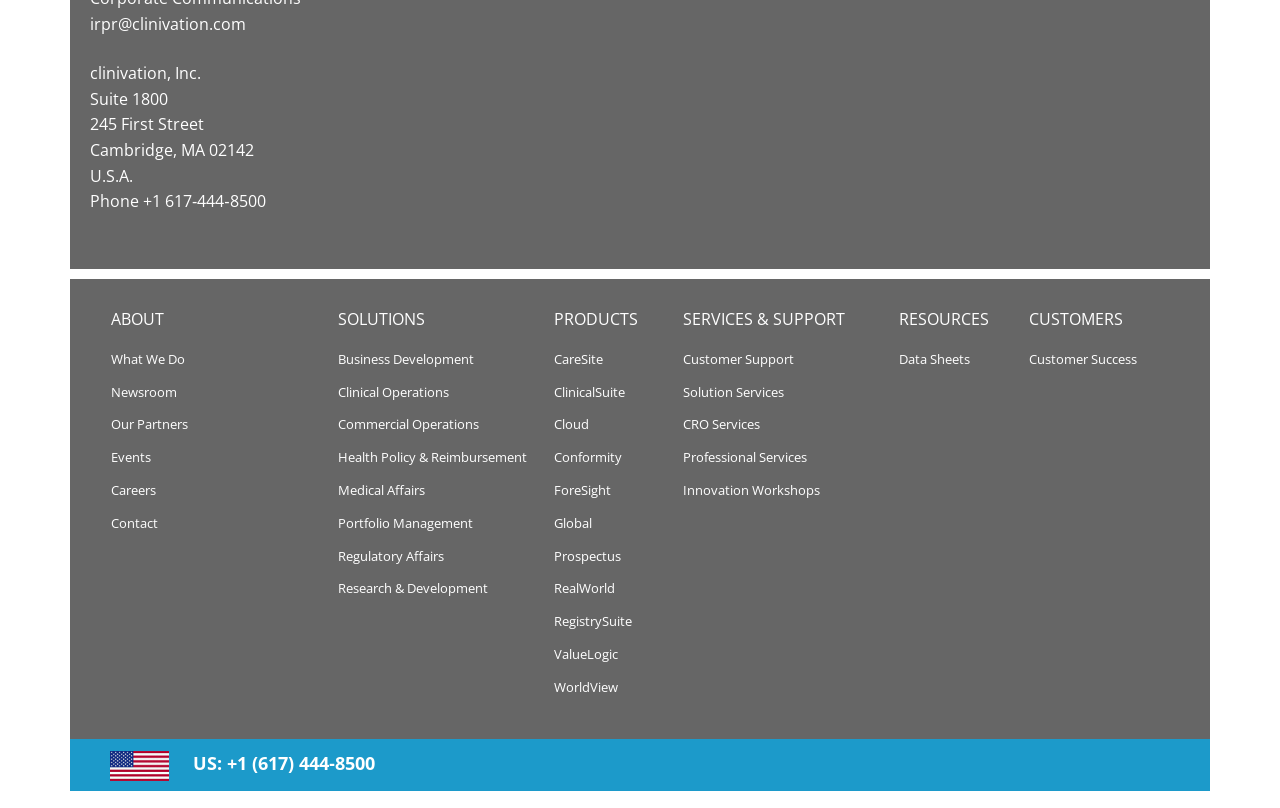Please indicate the bounding box coordinates for the clickable area to complete the following task: "Learn about CareSite". The coordinates should be specified as four float numbers between 0 and 1, i.e., [left, top, right, bottom].

[0.432, 0.433, 0.471, 0.455]